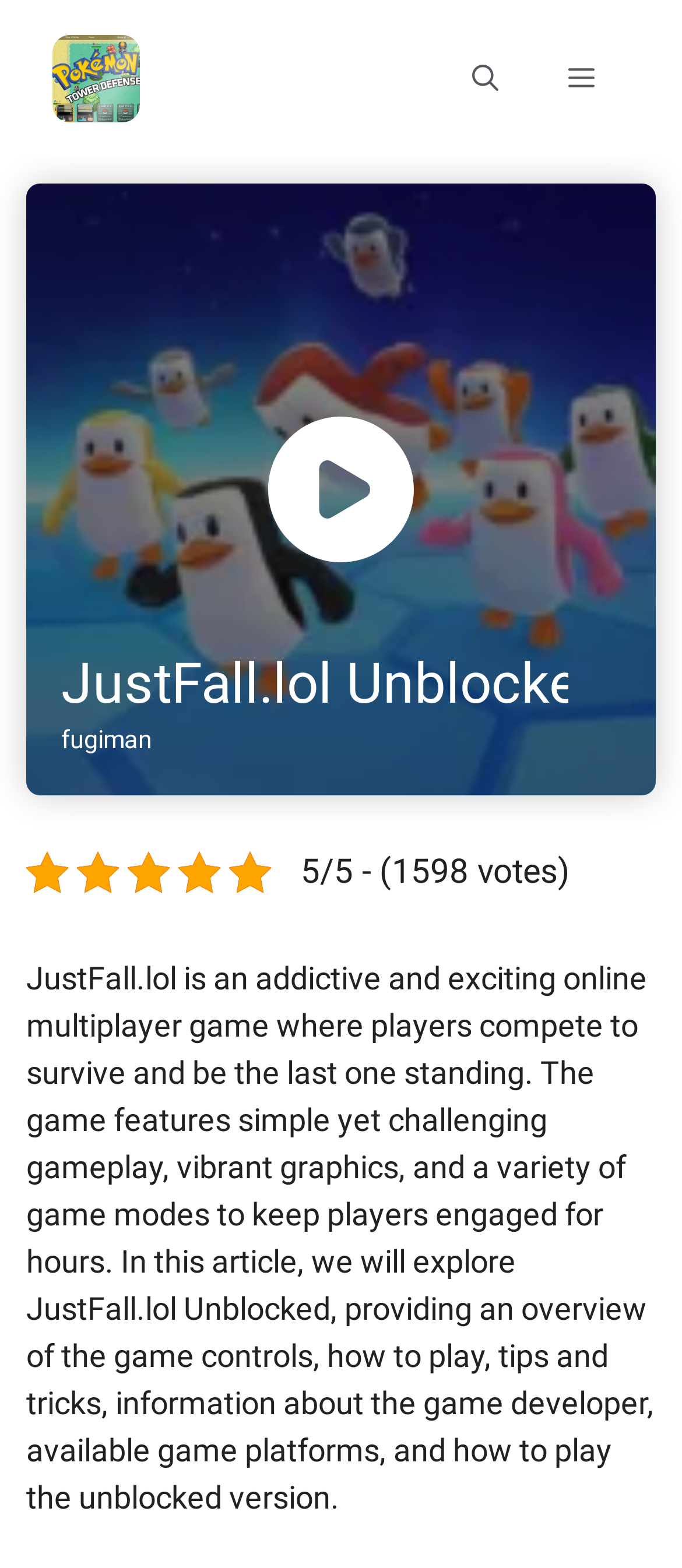Please provide a brief answer to the question using only one word or phrase: 
How many game modes are available in JustFall.lol?

A variety